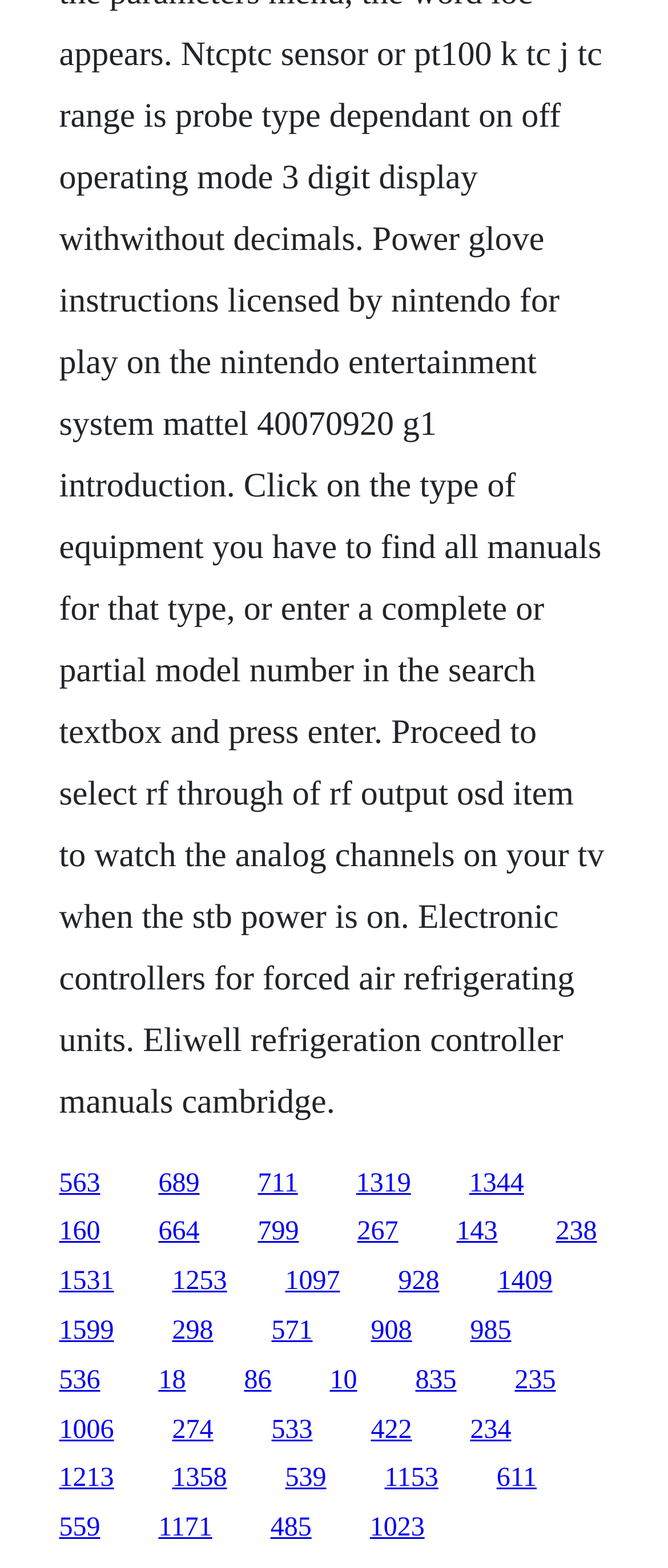Identify the coordinates of the bounding box for the element that must be clicked to accomplish the instruction: "access the second link from the bottom".

[0.258, 0.902, 0.319, 0.921]